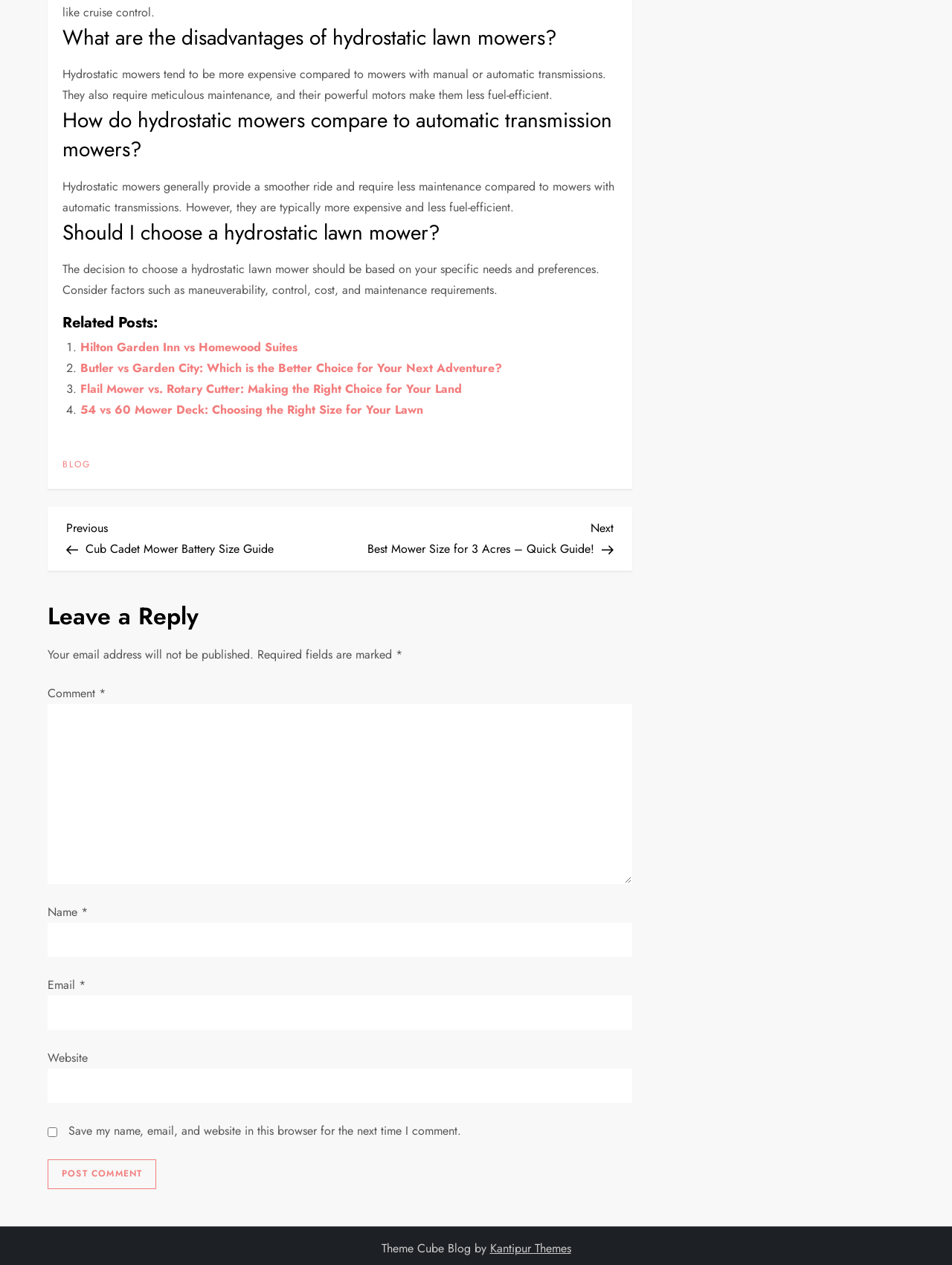Find the bounding box coordinates for the HTML element described in this sentence: "parent_node: Name * name="author"". Provide the coordinates as four float numbers between 0 and 1, in the format [left, top, right, bottom].

[0.05, 0.73, 0.664, 0.757]